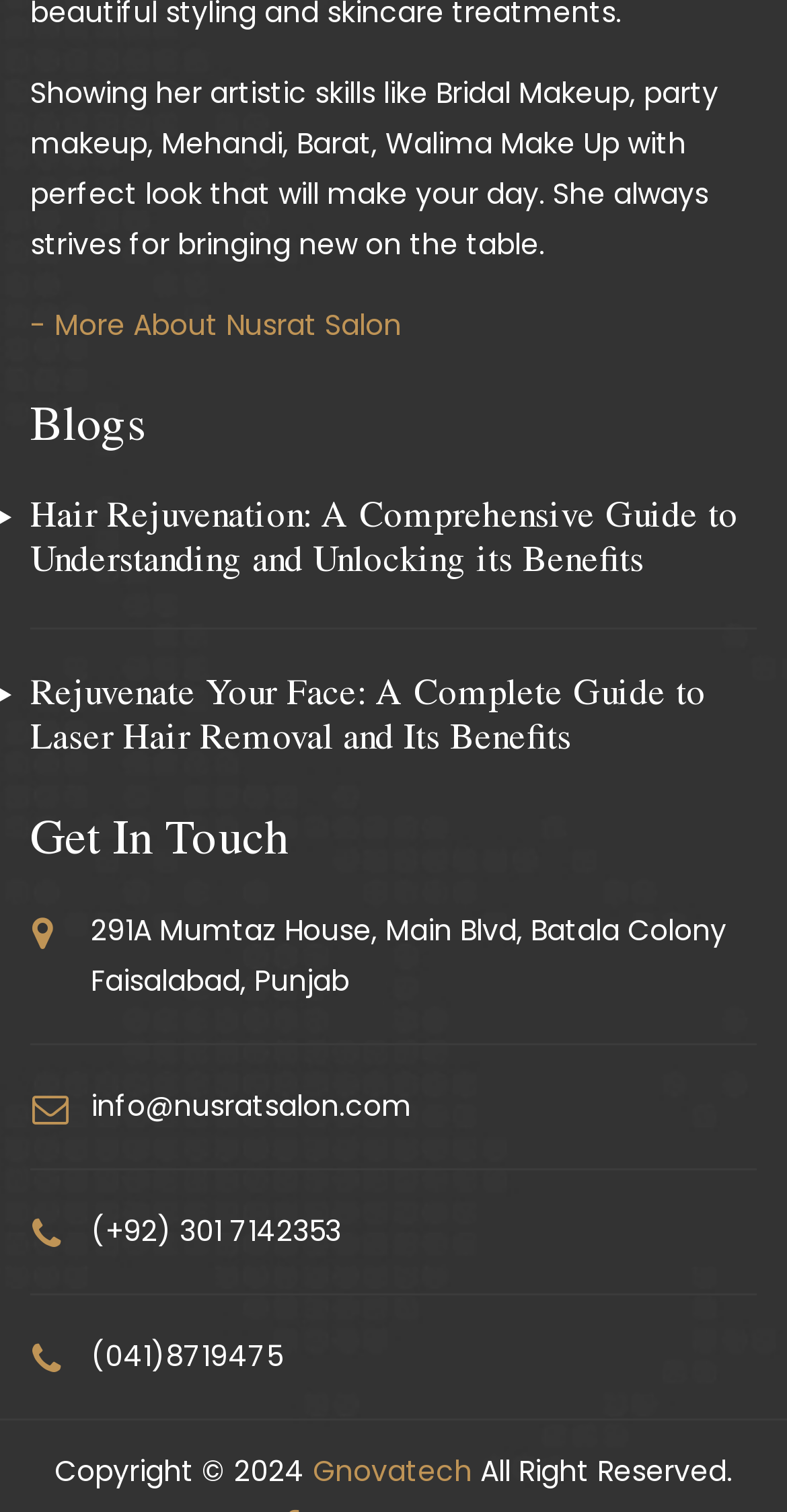Highlight the bounding box coordinates of the region I should click on to meet the following instruction: "Call the salon using phone number".

[0.115, 0.799, 0.433, 0.832]